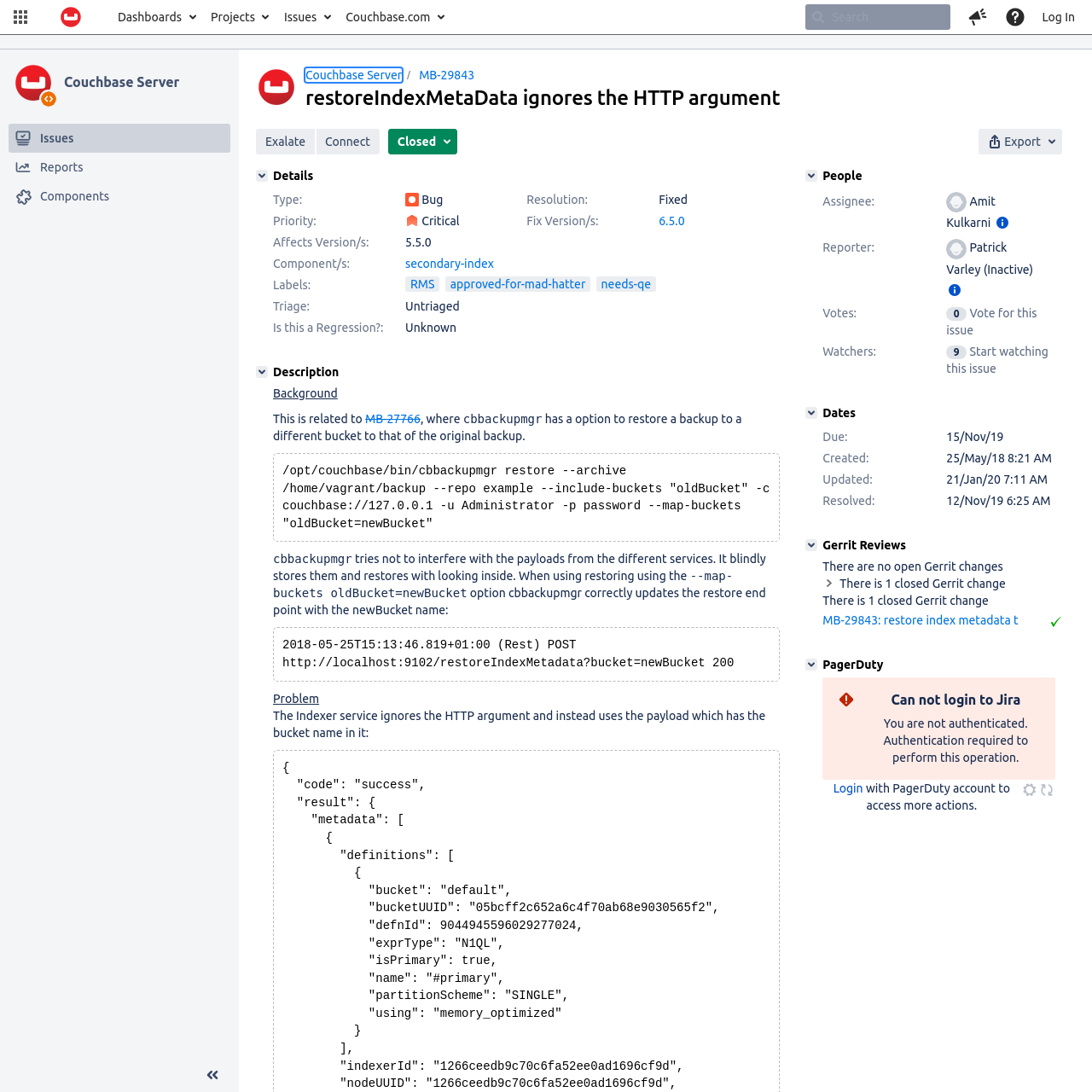Identify the coordinates of the bounding box for the element that must be clicked to accomplish the instruction: "Search for something".

[0.737, 0.004, 0.87, 0.027]